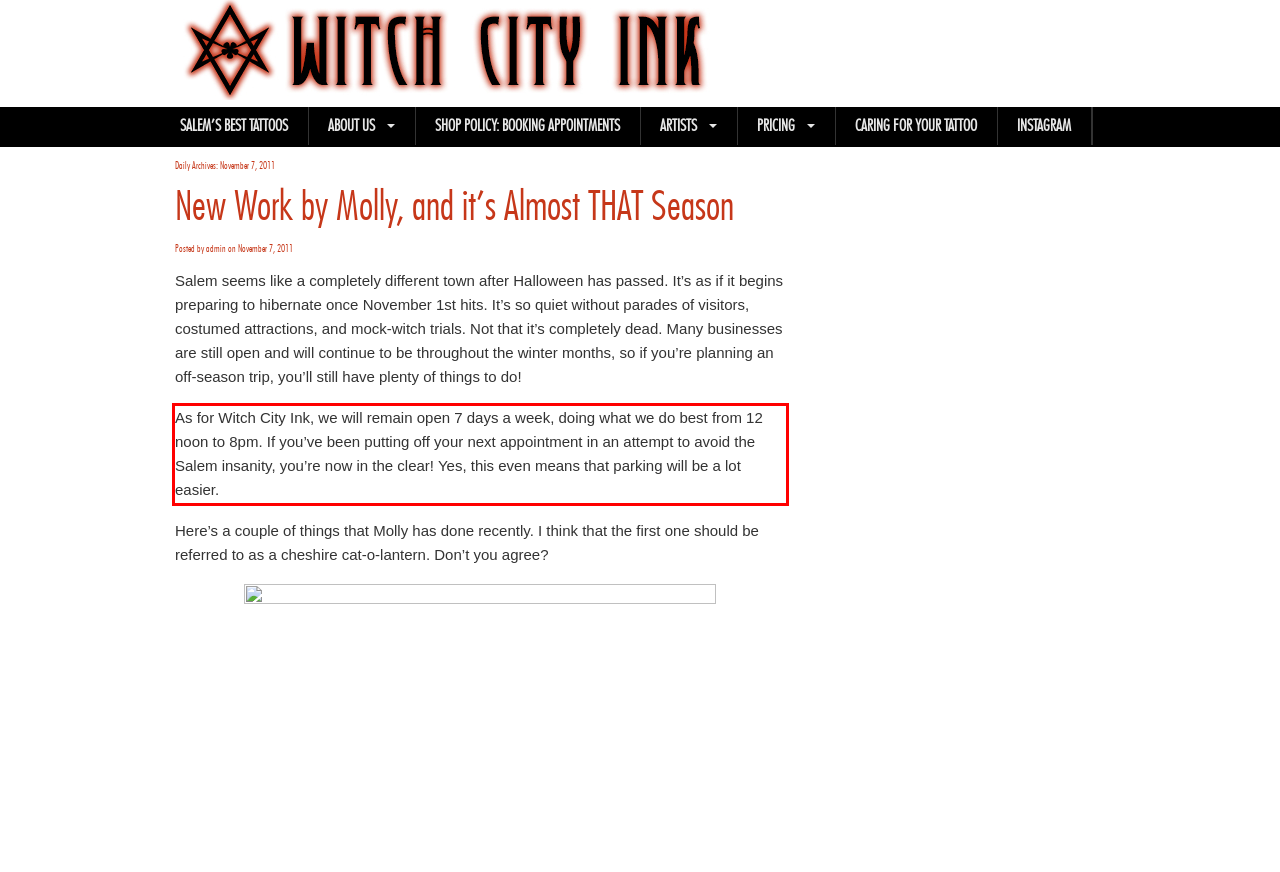Given a screenshot of a webpage containing a red rectangle bounding box, extract and provide the text content found within the red bounding box.

As for Witch City Ink, we will remain open 7 days a week, doing what we do best from 12 noon to 8pm. If you’ve been putting off your next appointment in an attempt to avoid the Salem insanity, you’re now in the clear! Yes, this even means that parking will be a lot easier.